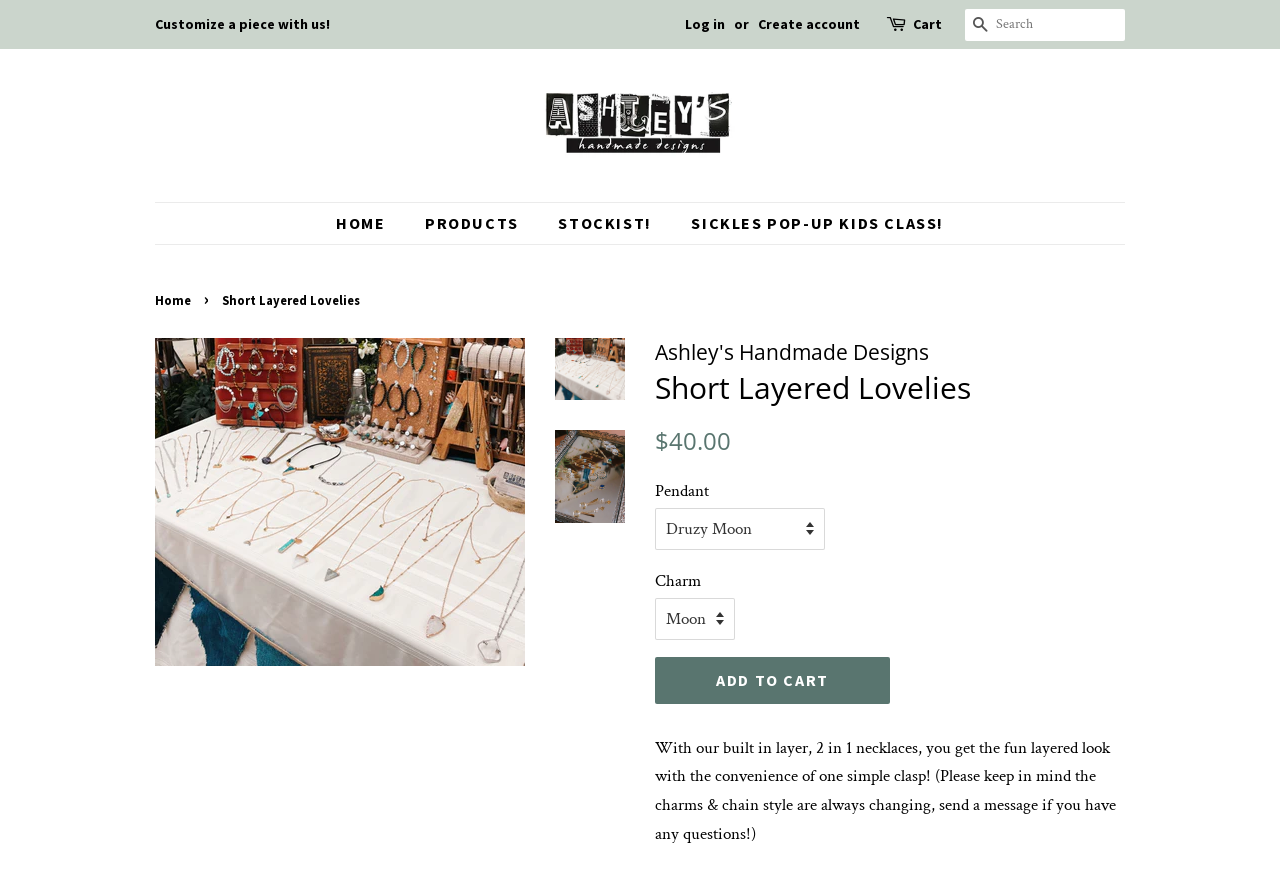Specify the bounding box coordinates of the area that needs to be clicked to achieve the following instruction: "Go to HOME page".

[0.262, 0.233, 0.317, 0.28]